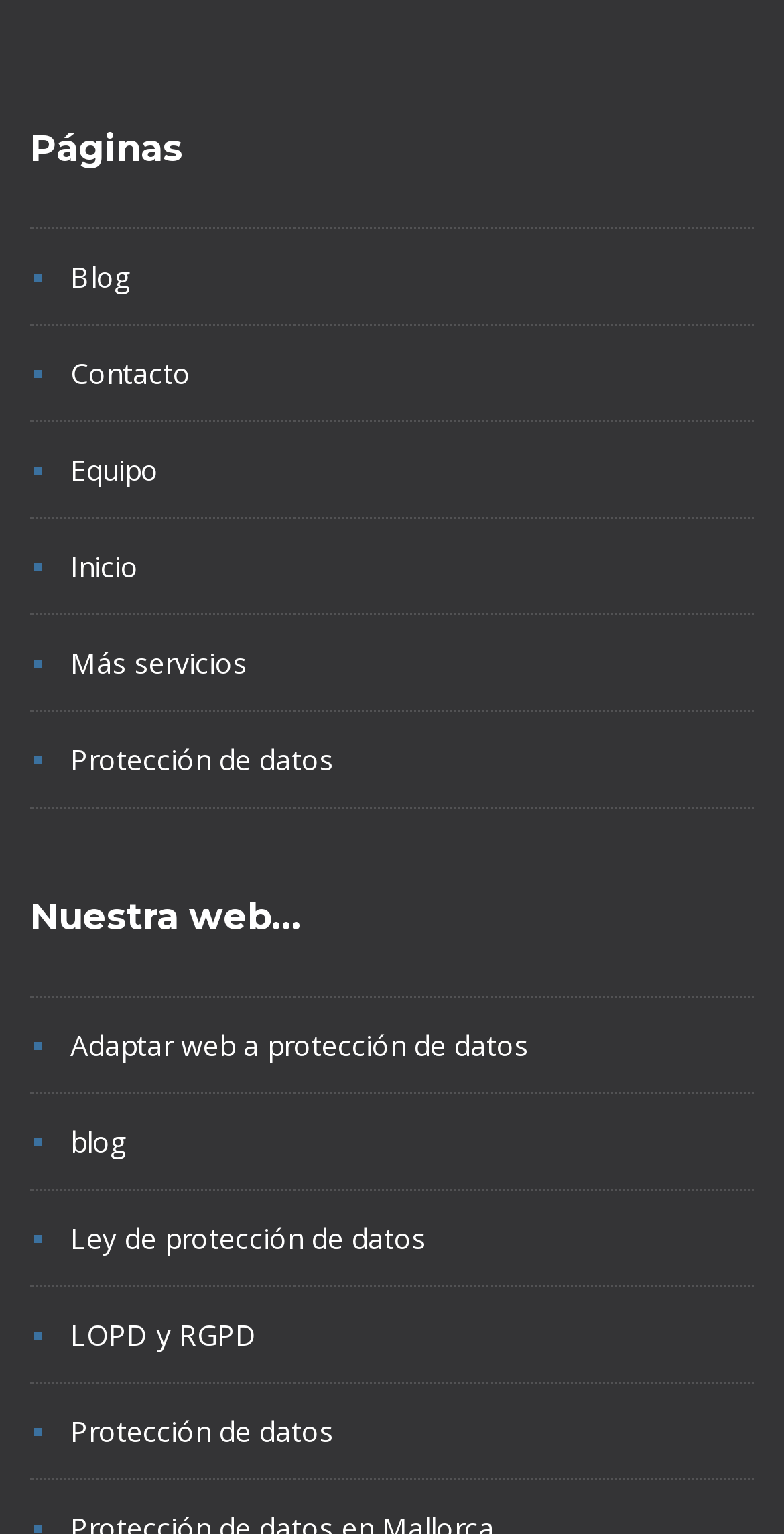Answer the following in one word or a short phrase: 
What is the topic of the webpage?

Protección de datos